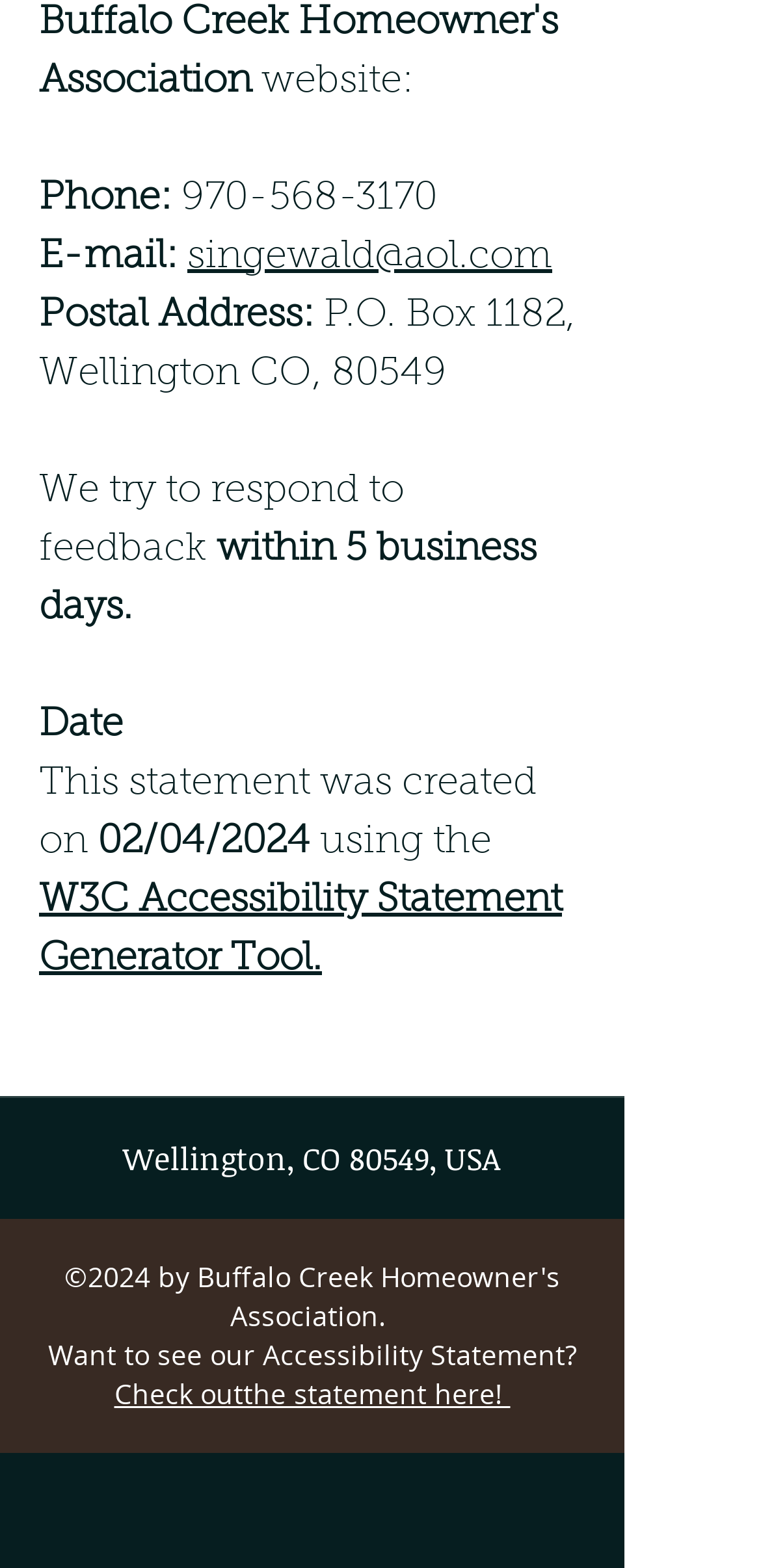What is the tool used to generate the accessibility statement?
Please provide a comprehensive answer based on the visual information in the image.

I found the tool by looking at the link element that contains the text 'W3C Accessibility Statement Generator Tool', which is mentioned as the tool used to generate the accessibility statement.